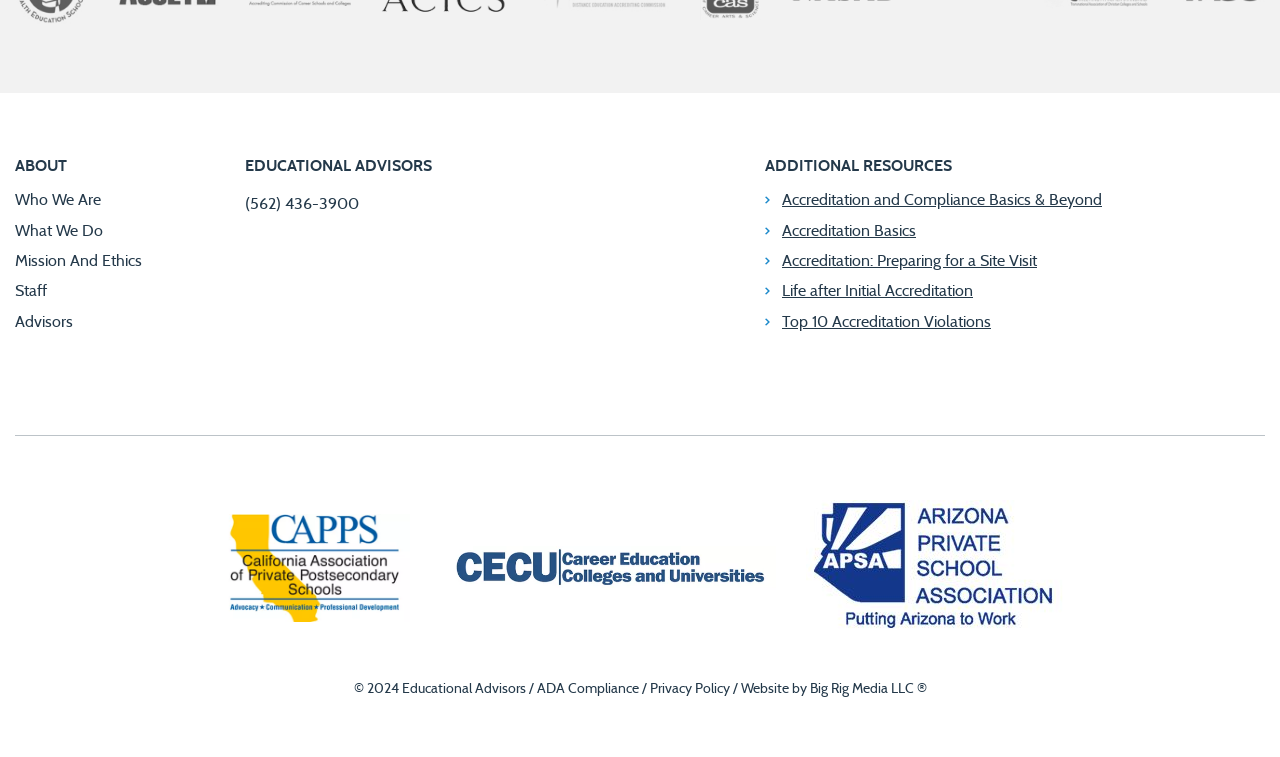How many resources are listed under 'ADDITIONAL RESOURCES'?
Utilize the information in the image to give a detailed answer to the question.

I counted the resources listed under the 'ADDITIONAL RESOURCES' section, which are 'Accreditation and Compliance Basics & Beyond', 'Accreditation Basics', 'Accreditation: Preparing for a Site Visit', 'Life after Initial Accreditation', and 'Top 10 Accreditation Violations'. There are 5 resources in total.